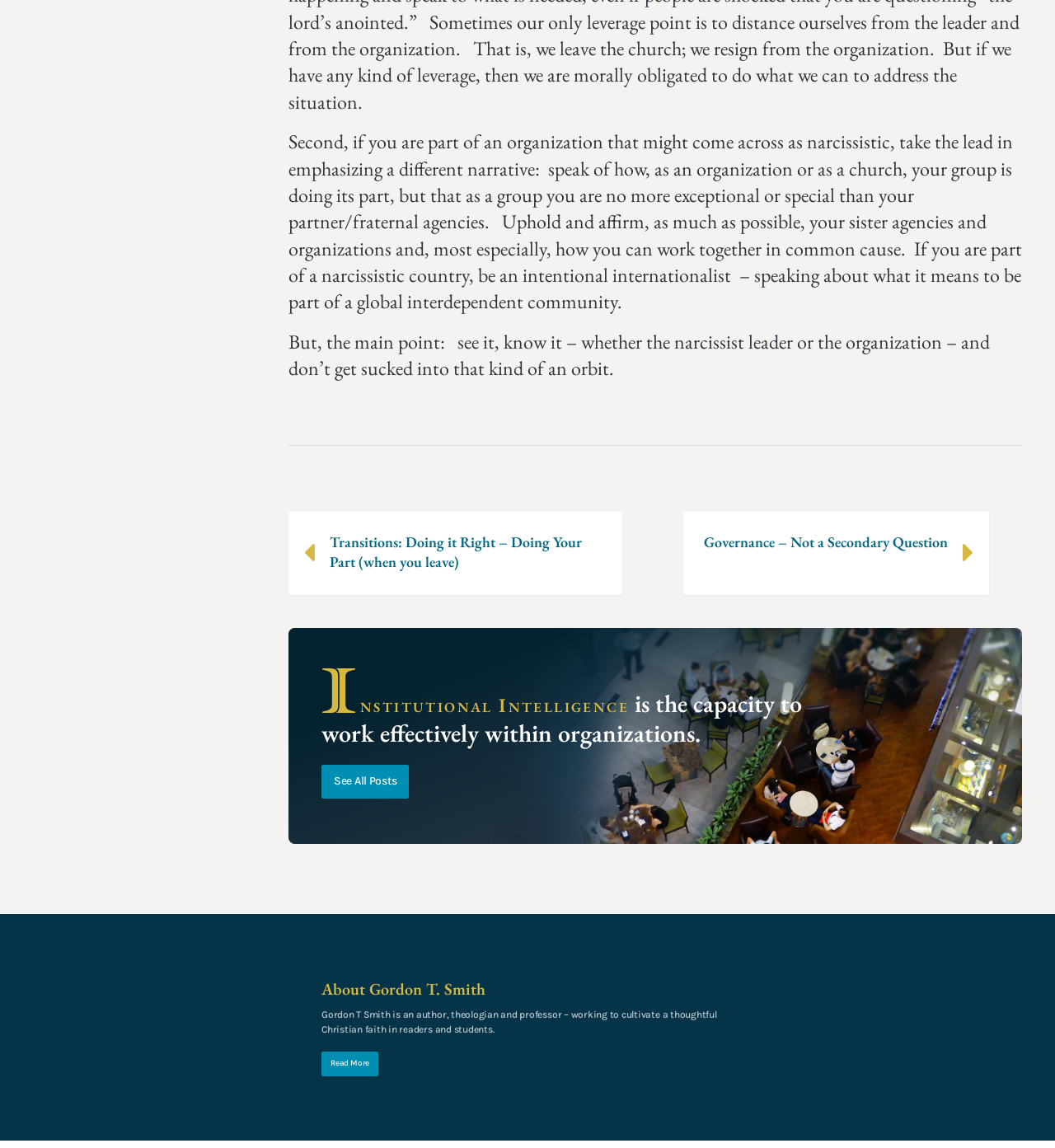What is the theme of the text in the StaticText element with ID 232?
Carefully analyze the image and provide a detailed answer to the question.

The text in the StaticText element with ID 232 discusses the importance of humility in organizations, emphasizing the need to recognize one's place and work together with other agencies, rather than being narcissistic.